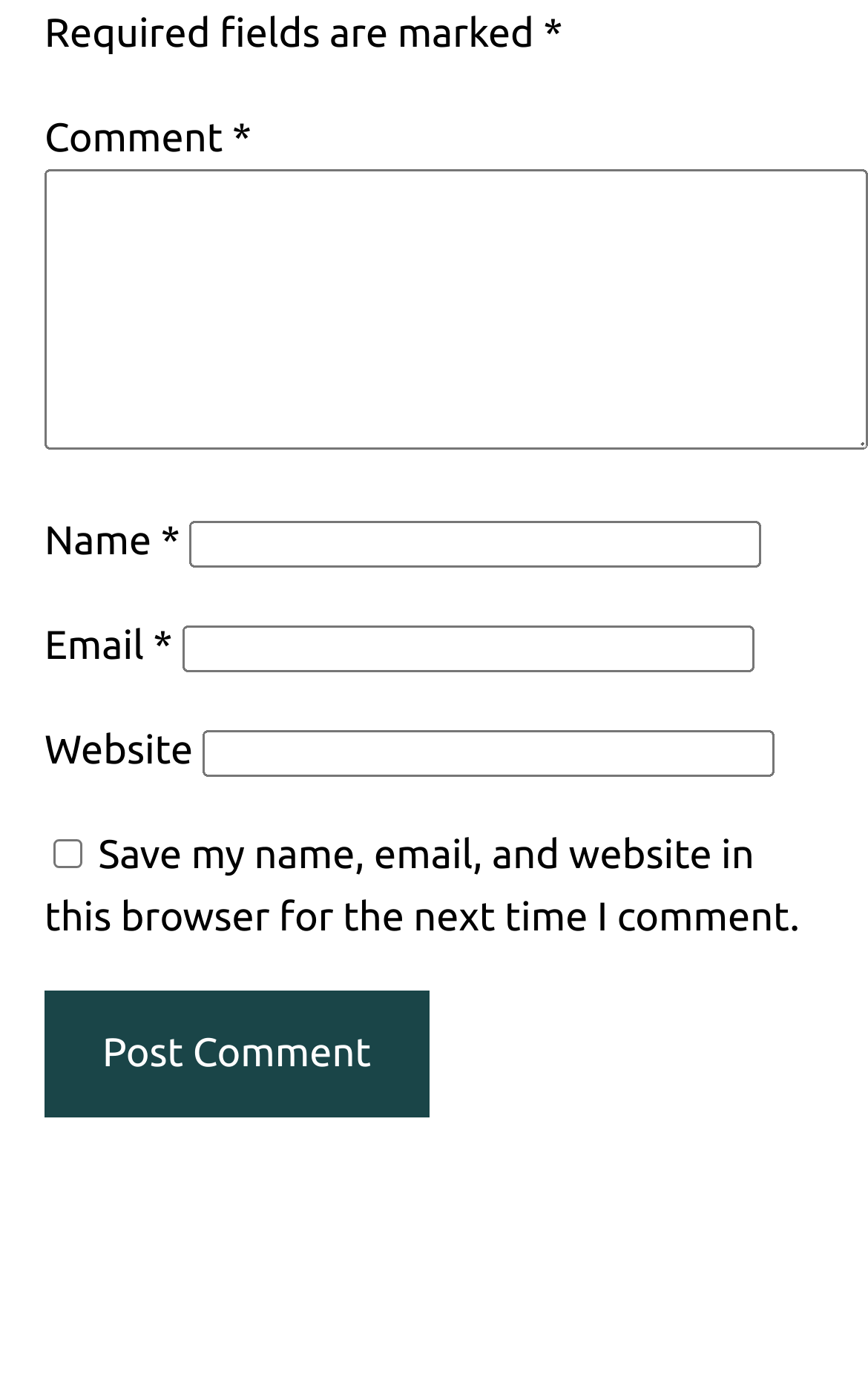What is the purpose of the checkbox?
Please respond to the question with a detailed and thorough explanation.

The checkbox is used to save the commenter's name, email, and website in the browser for the next time they comment, as indicated by the checkbox element's description.